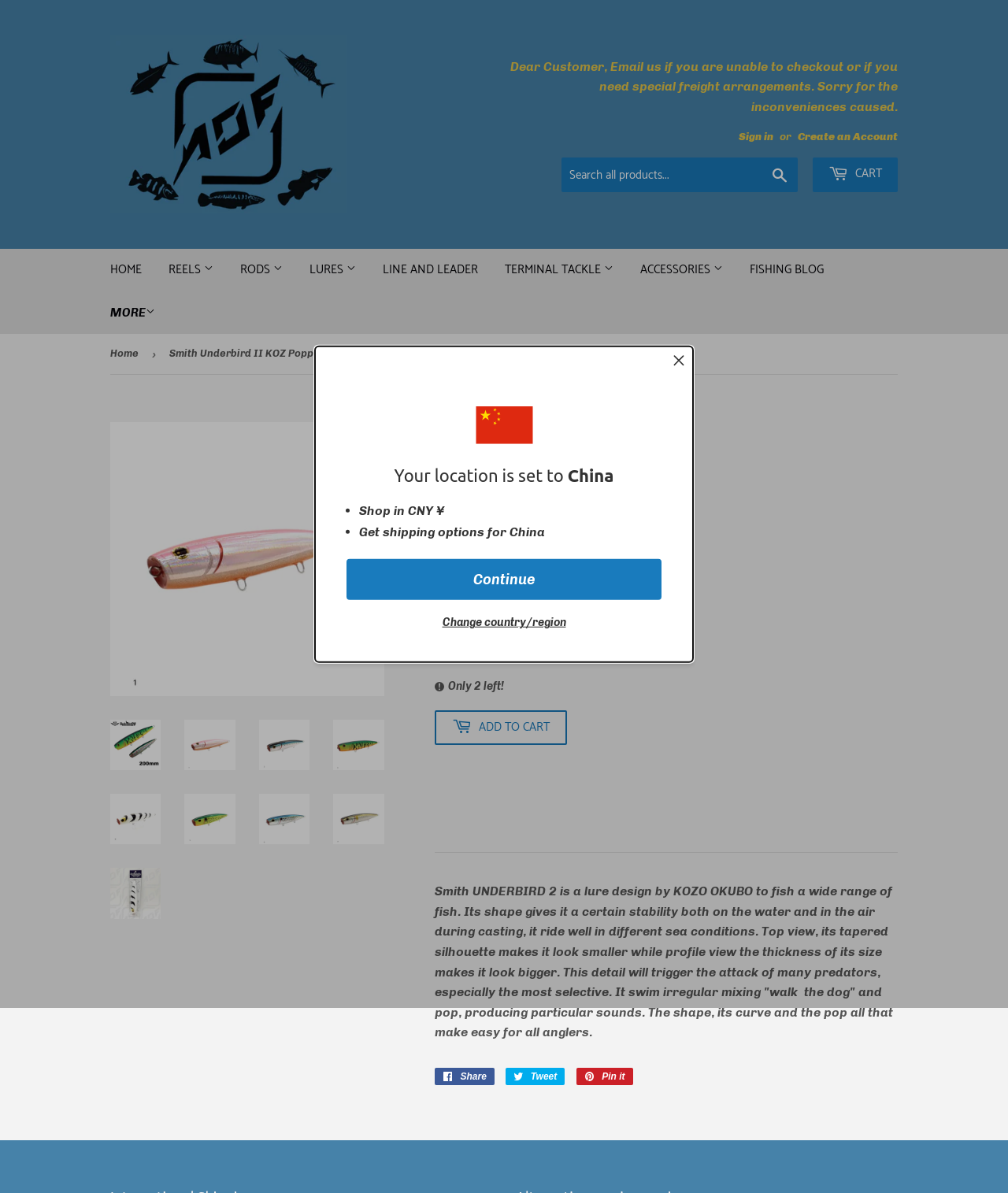Find the bounding box coordinates of the clickable element required to execute the following instruction: "View Smith Underbird II KOZ Popper details". Provide the coordinates as four float numbers between 0 and 1, i.e., [left, top, right, bottom].

[0.109, 0.03, 0.5, 0.179]